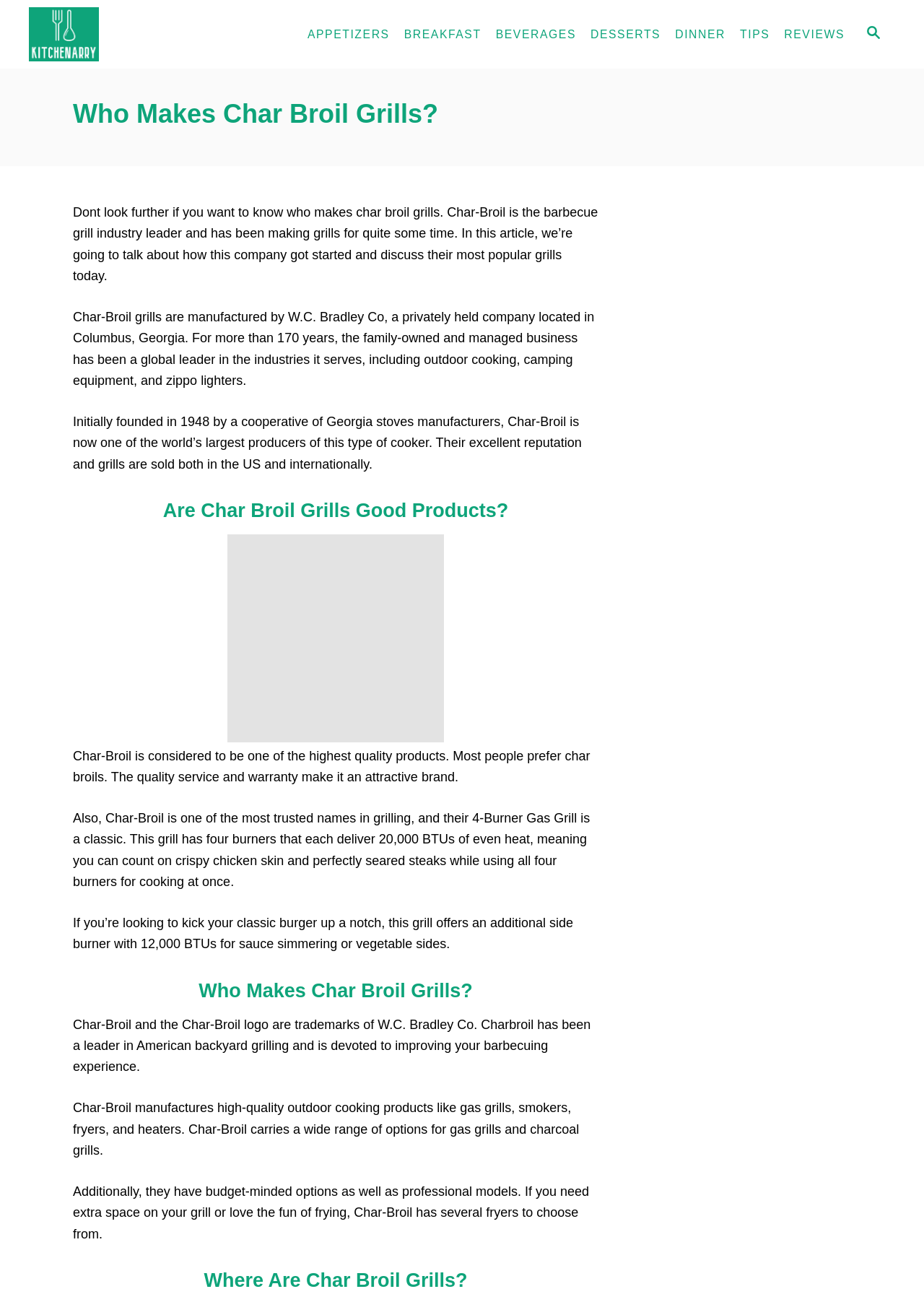Can you provide the bounding box coordinates for the element that should be clicked to implement the instruction: "Visit the Kitchenarry website"?

[0.031, 0.0, 0.295, 0.053]